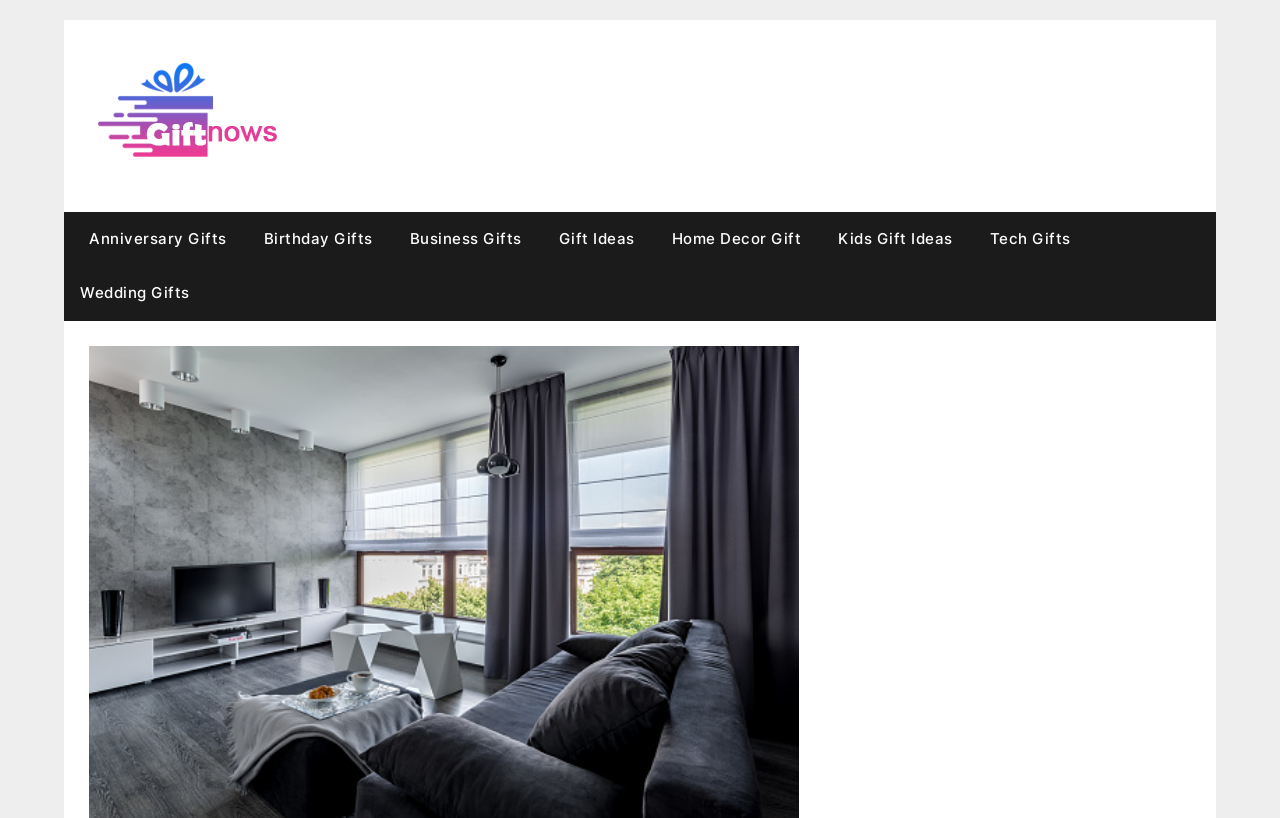Could you specify the bounding box coordinates for the clickable section to complete the following instruction: "Browse Business Gifts"?

[0.307, 0.259, 0.42, 0.326]